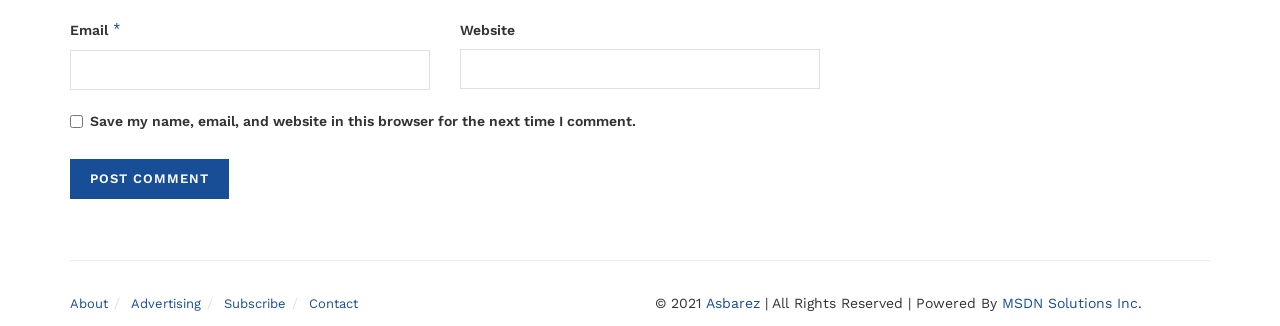Find the bounding box coordinates of the area that needs to be clicked in order to achieve the following instruction: "Go to the 'Submit' page". The coordinates should be specified as four float numbers between 0 and 1, i.e., [left, top, right, bottom].

None